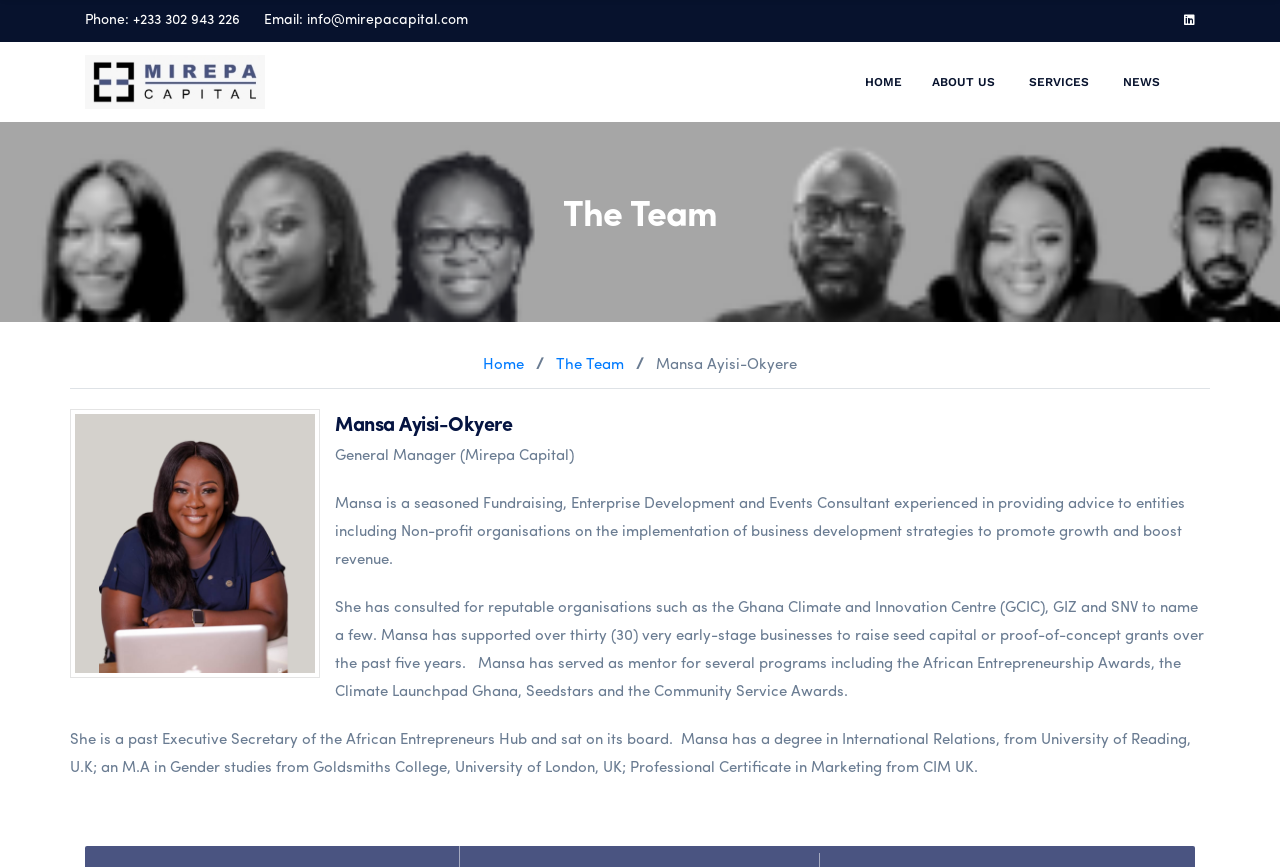What is the name of the person featured on the webpage?
Give a single word or phrase answer based on the content of the image.

Mansa Ayisi-Okyere